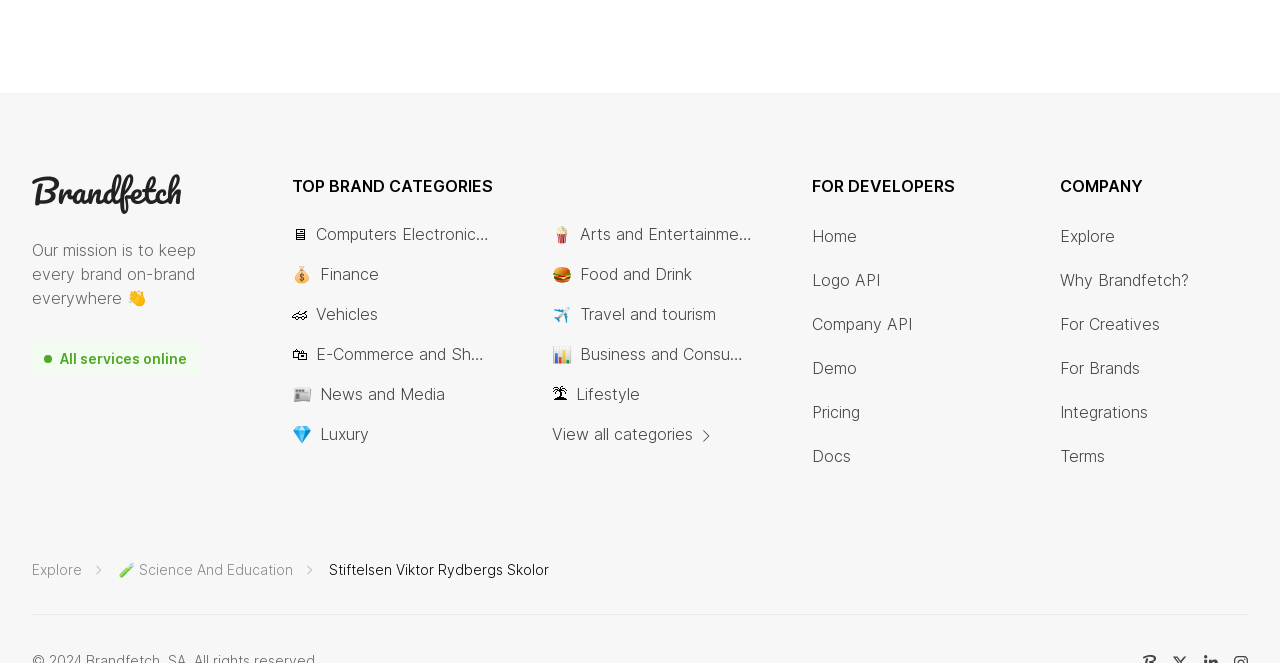Locate the bounding box coordinates of the element that should be clicked to fulfill the instruction: "Click on the 'All services online' link".

[0.025, 0.524, 0.155, 0.554]